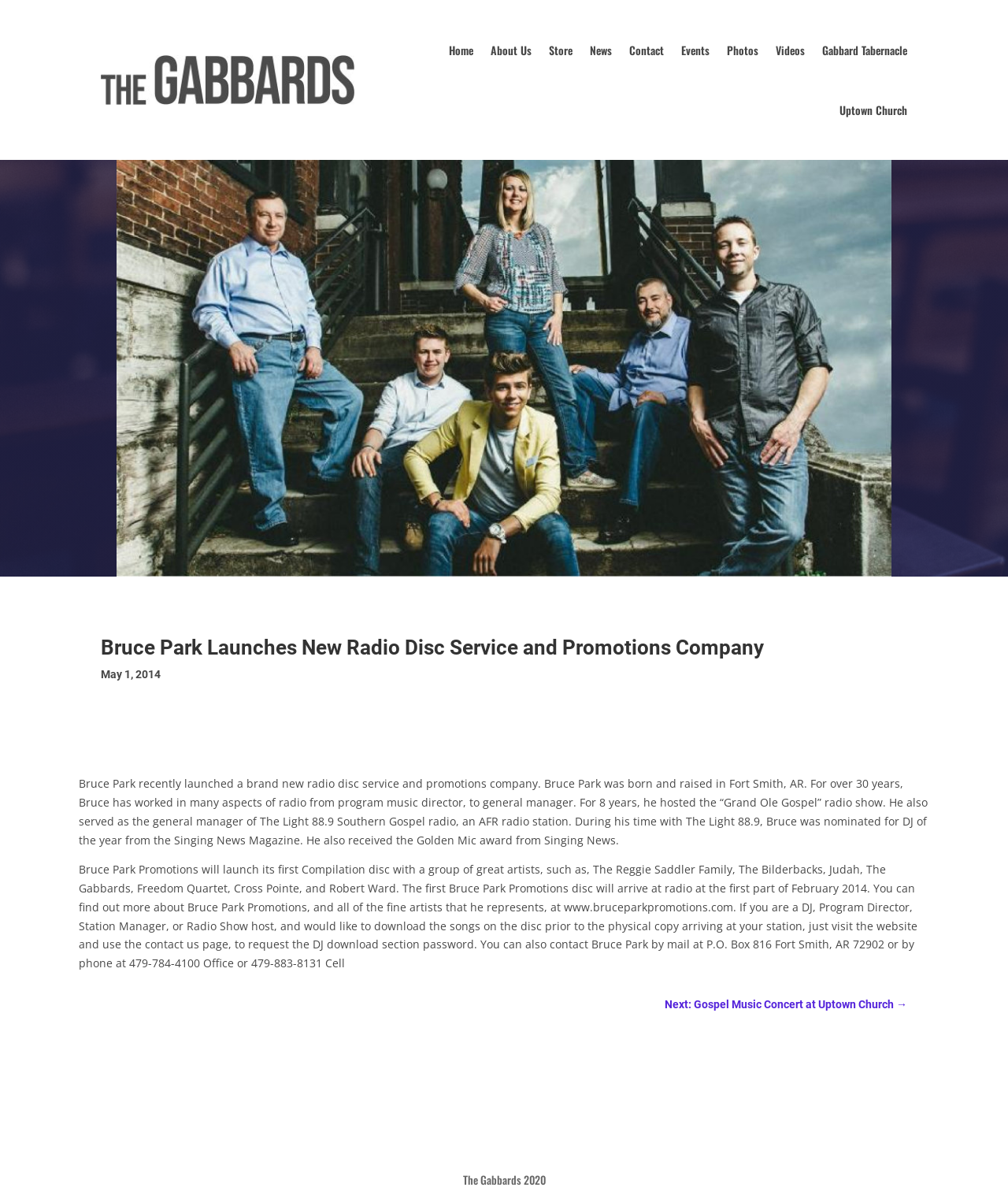Determine the bounding box coordinates of the target area to click to execute the following instruction: "Go to the 'Store' page."

[0.545, 0.017, 0.568, 0.067]